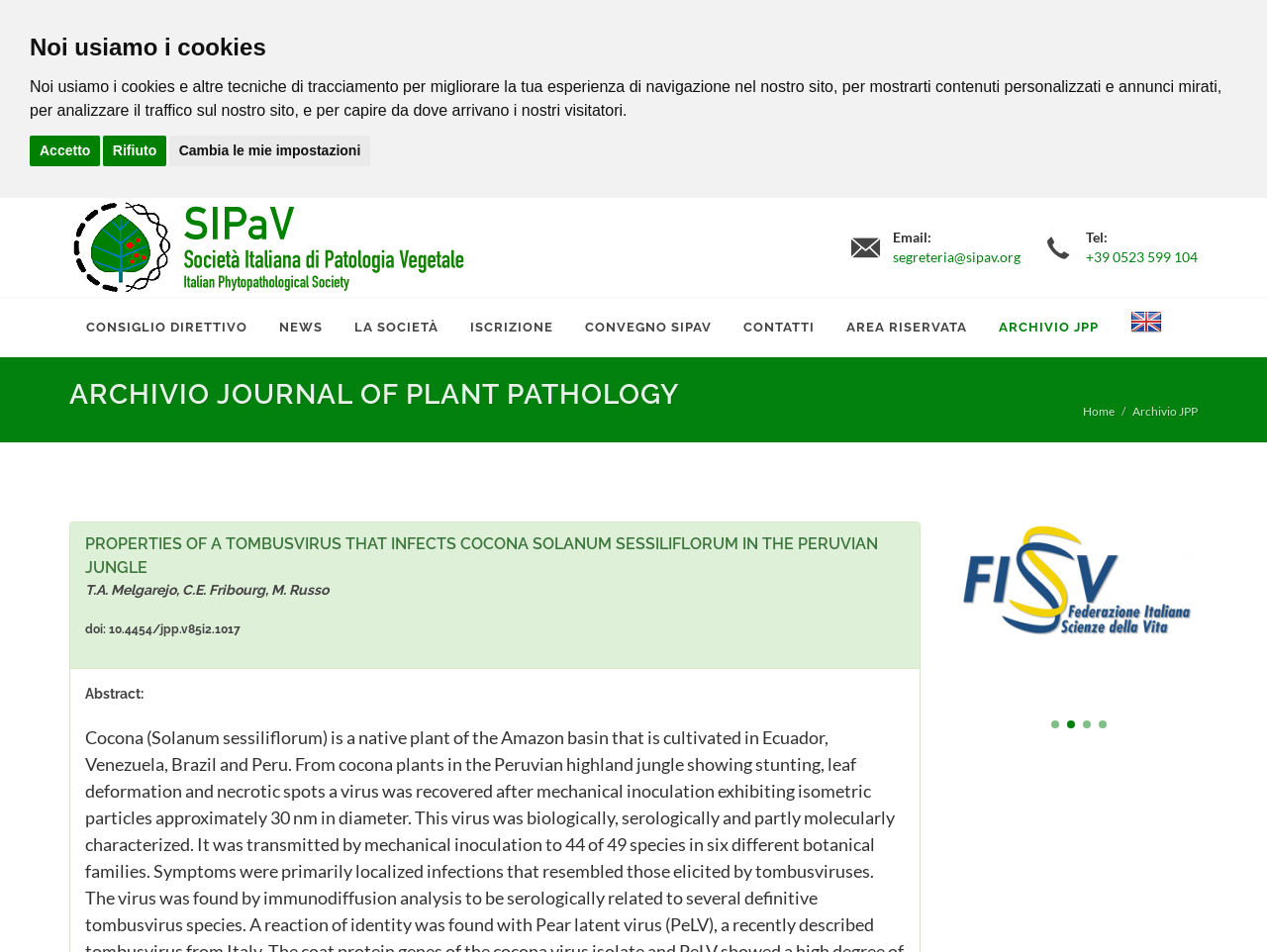Can you find the bounding box coordinates for the element to click on to achieve the instruction: "Send an email to segreteria@sipav.org"?

[0.705, 0.26, 0.805, 0.281]